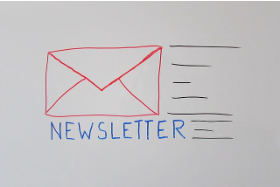What is promised in the monthly newsletter?
Analyze the image and deliver a detailed answer to the question.

The call-to-action below the image encourages individuals to sign up for a monthly newsletter from Discover Society, promising the latest insights and discussions.